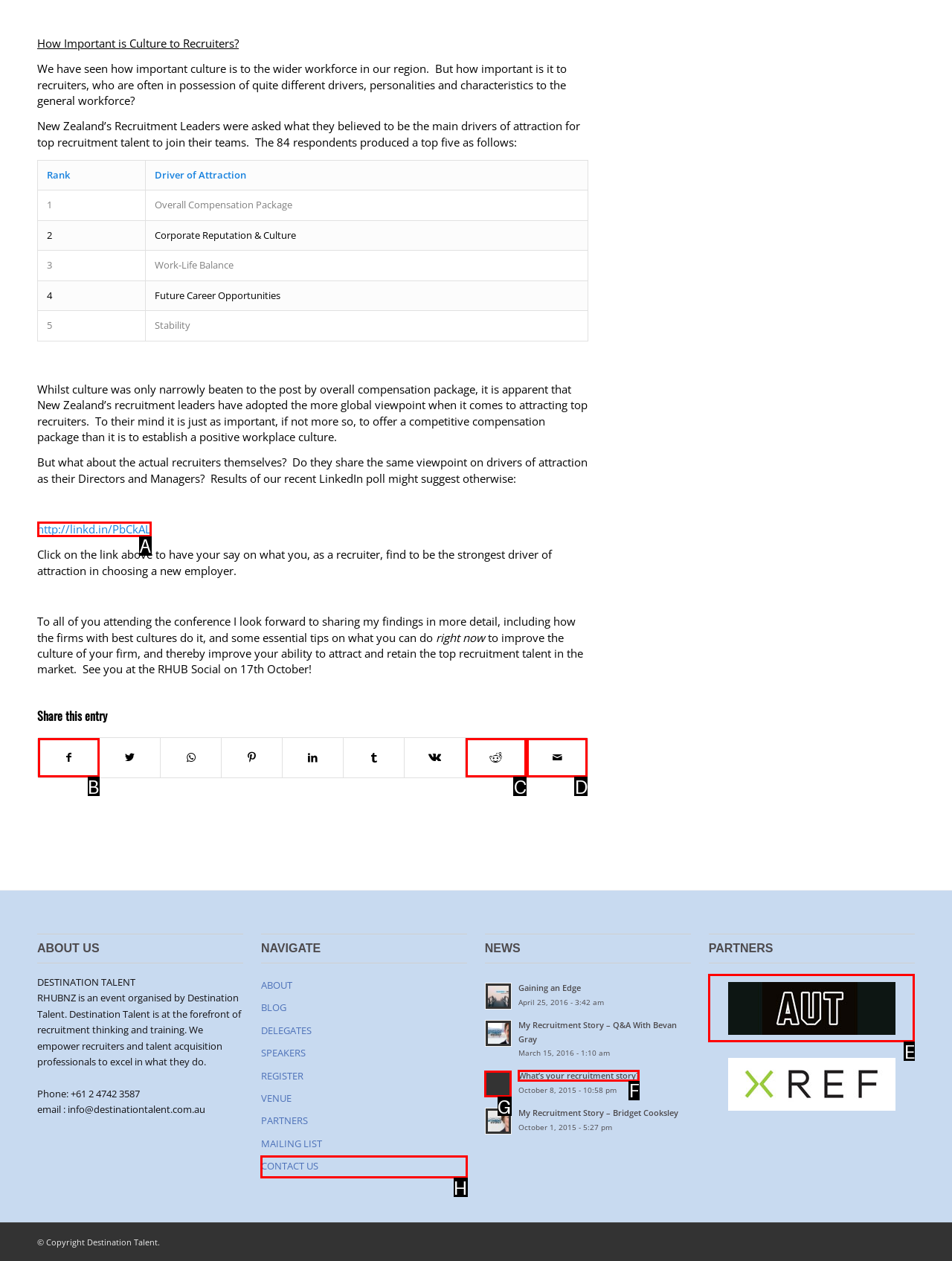Point out the HTML element I should click to achieve the following task: Click on the link to share your recruitment story Provide the letter of the selected option from the choices.

G